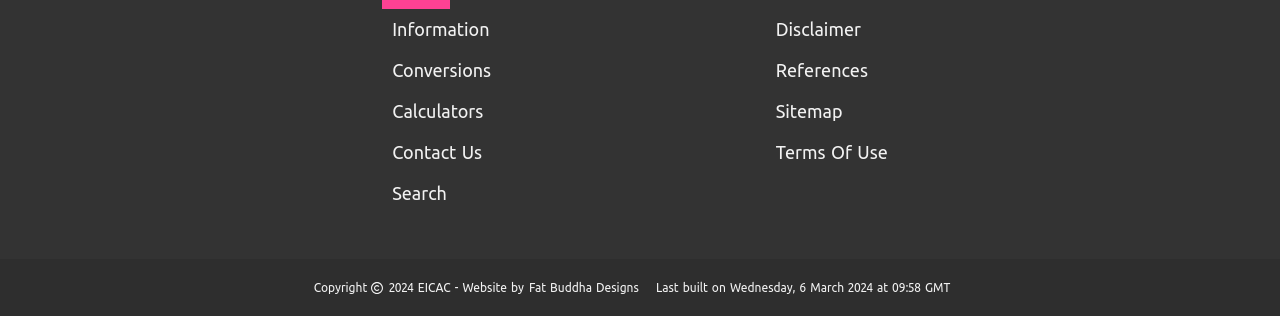Consider the image and give a detailed and elaborate answer to the question: 
How many sections are there in the top part of the webpage?

I divided the top part of the webpage into two sections based on the x-coordinates of the link elements. The first section has links 'head to our Information page', 'head to our Conversions page', 'head to our Calculators page', 'head to our Contact Us page', and 'head to our Search page', and the second section has links 'head to our Disclaimer page', 'head to our References page', 'head to our Sitemap page', and 'head to our Terms Of Use page'. There are 2 sections in total.